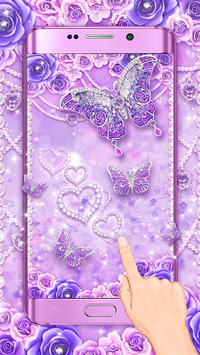Please provide a detailed answer to the question below by examining the image:
What is the object embellished with sparkling gemstones?

According to the caption, a 'beautifully detailed butterfly' is positioned at the center of the design, and it is 'embellished with sparkling gemstones', indicating that the butterfly is the object adorned with gemstones.